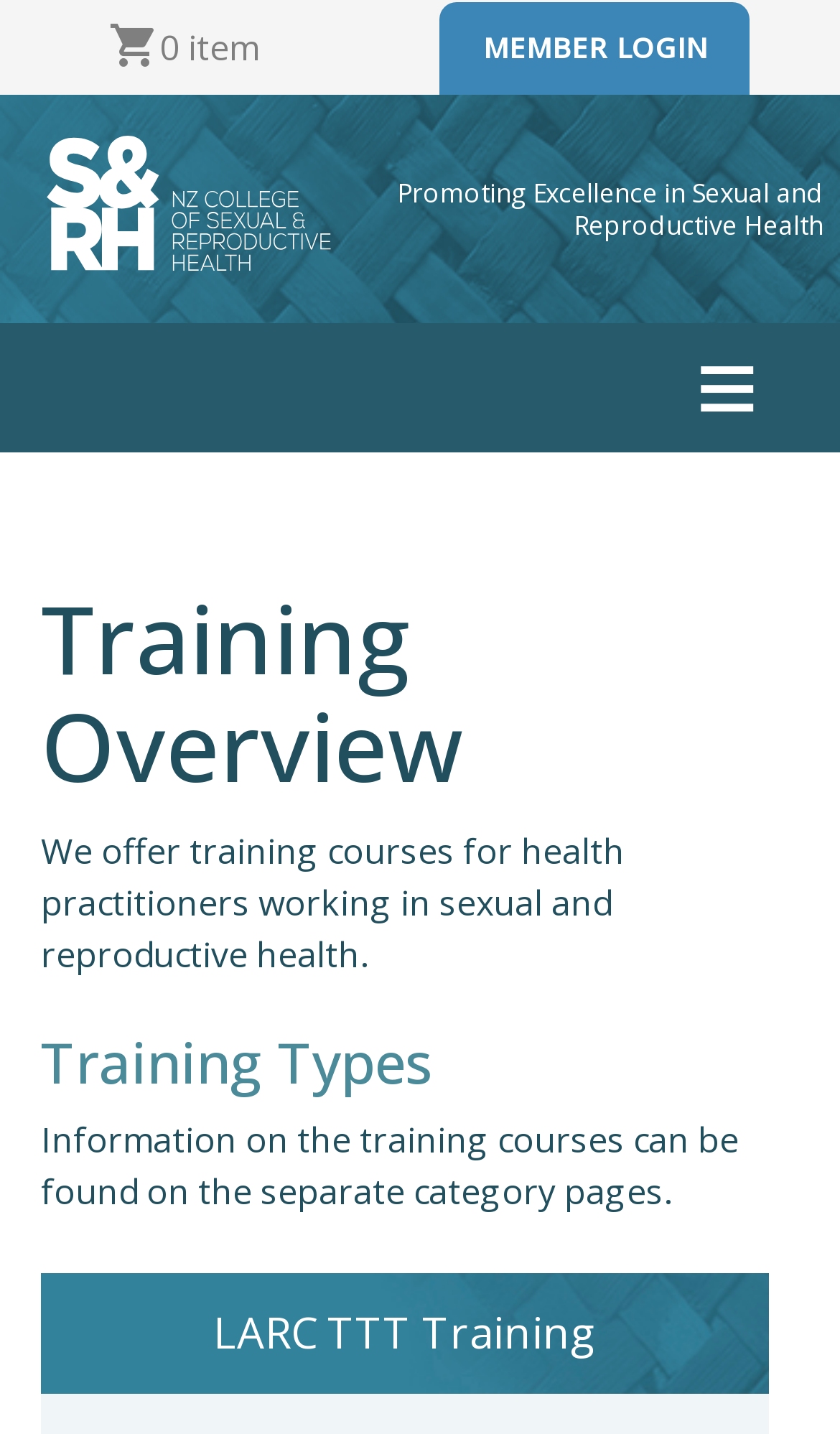What is the purpose of the training courses?
Give a one-word or short-phrase answer derived from the screenshot.

Sexual and reproductive health